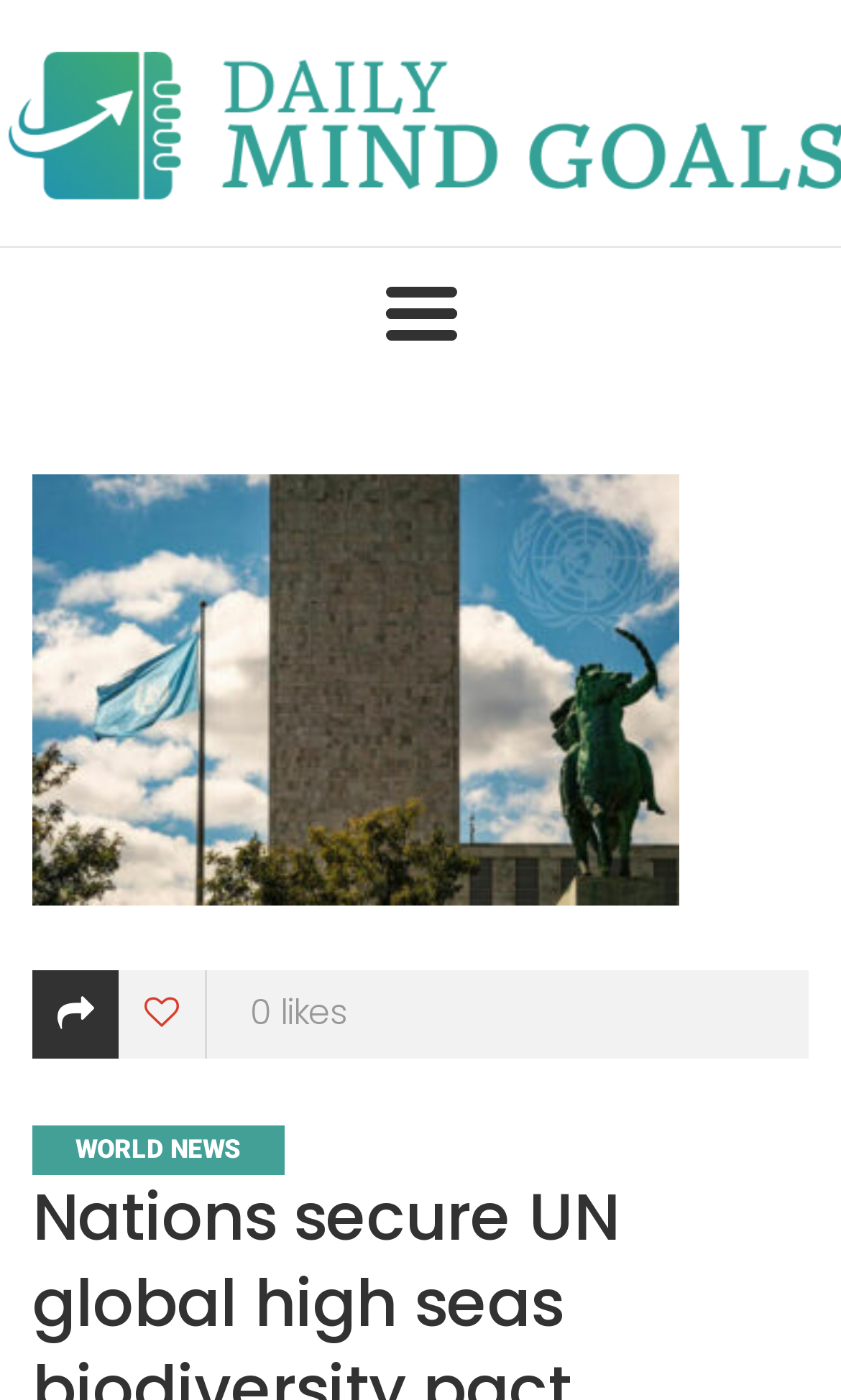What is the title or heading displayed on the webpage?

Nations secure UN global high seas biodiversity pact